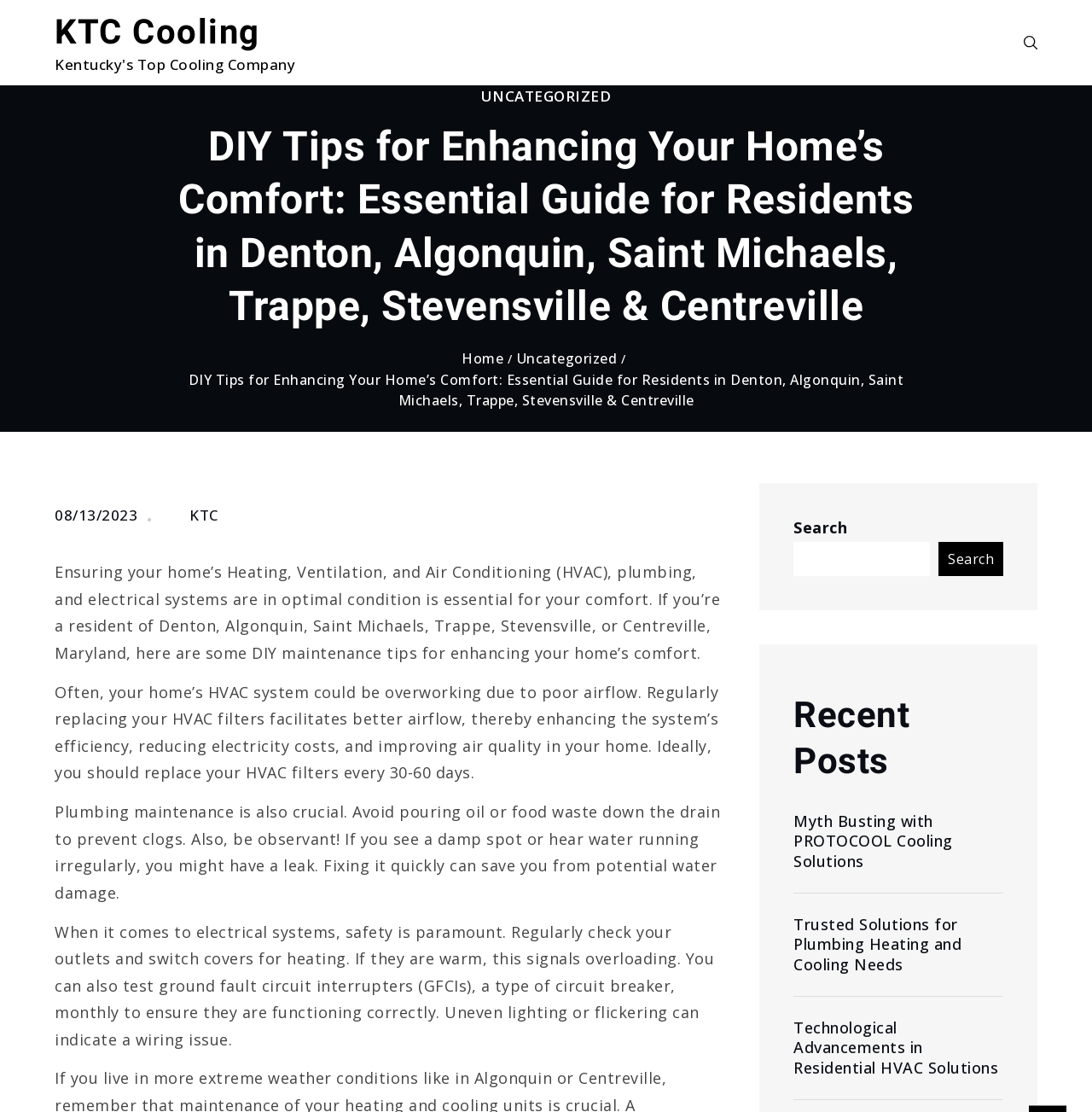Identify the bounding box coordinates for the UI element mentioned here: "KTC Cooling". Provide the coordinates as four float values between 0 and 1, i.e., [left, top, right, bottom].

[0.05, 0.011, 0.238, 0.047]